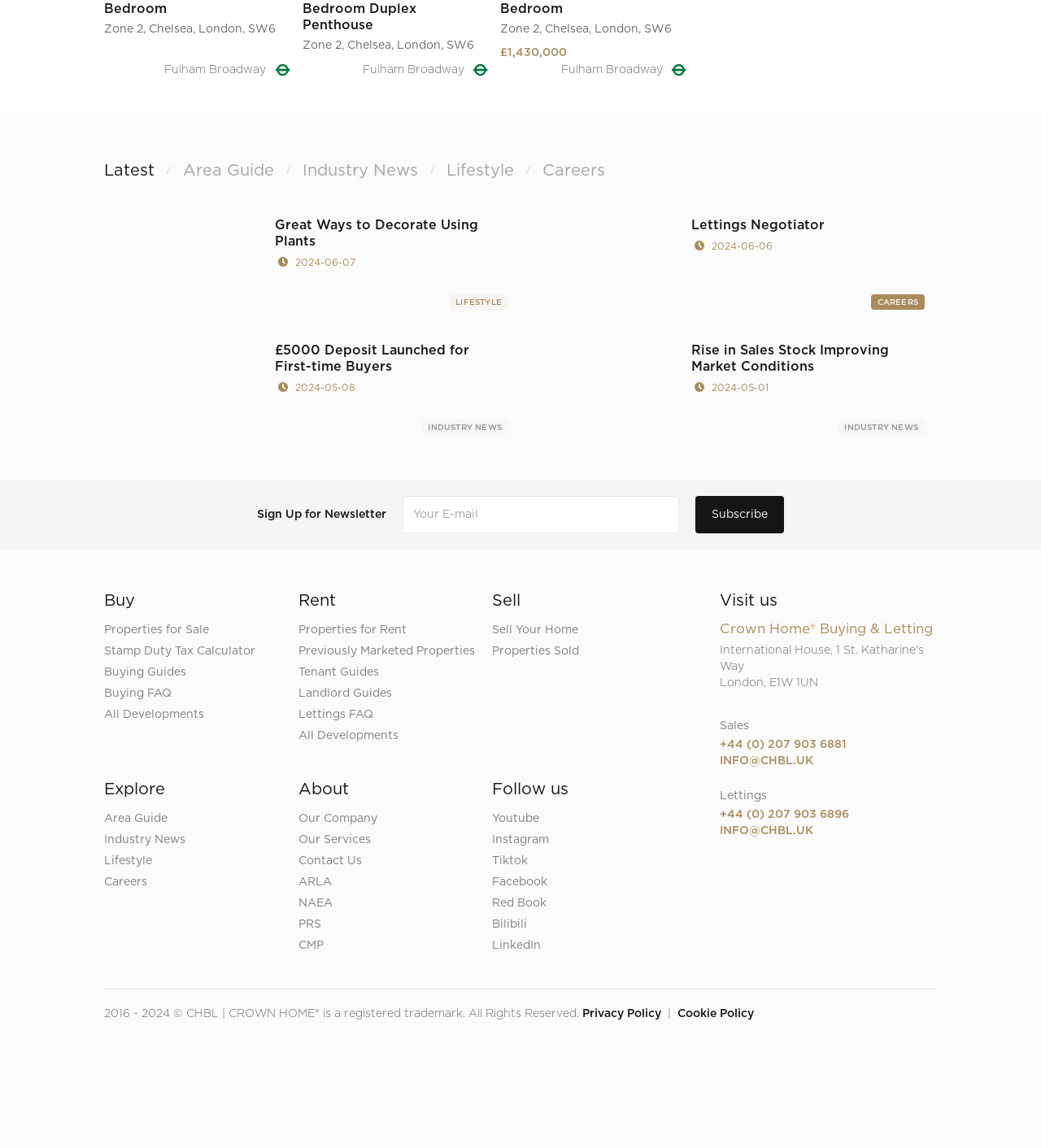What is the purpose of the 'Sign Up for Newsletter' section?
Please provide a single word or phrase as your answer based on the image.

To subscribe to newsletter